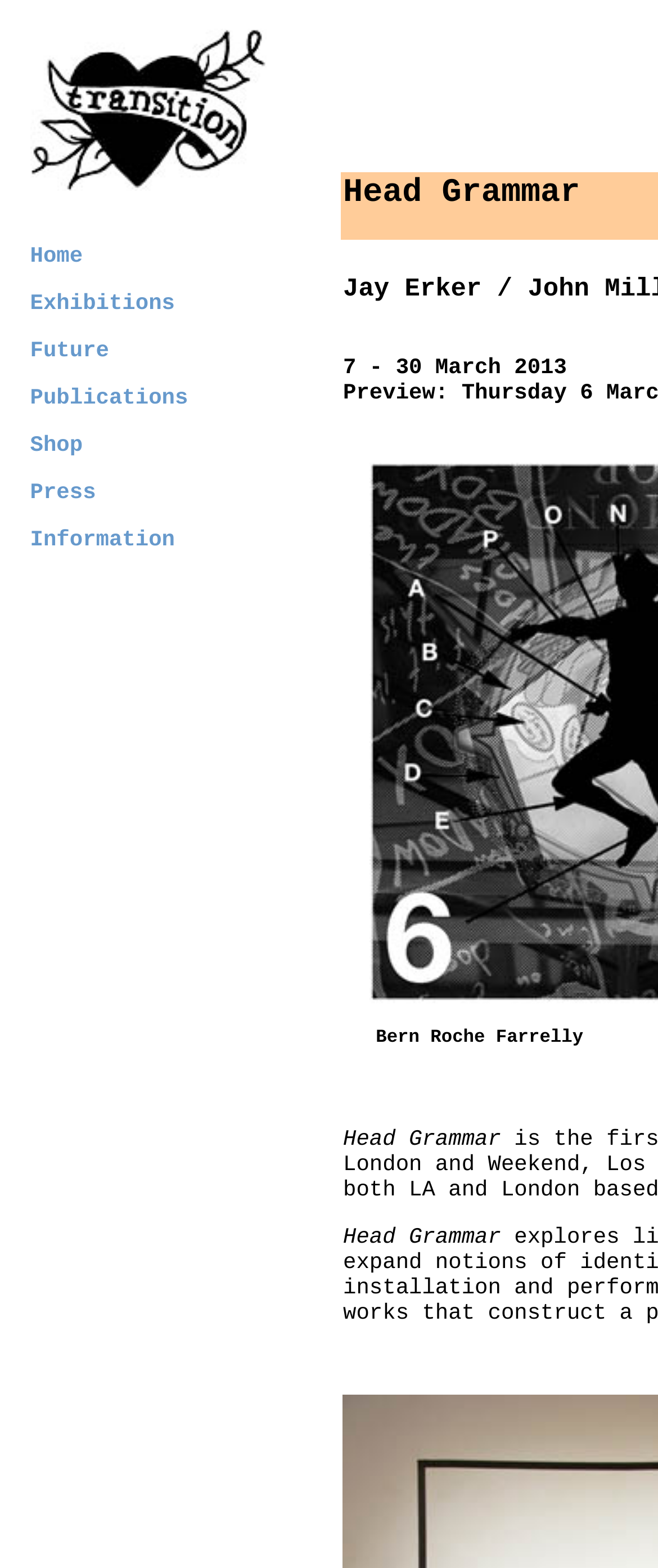Use a single word or phrase to answer the following:
How many table rows are there?

3